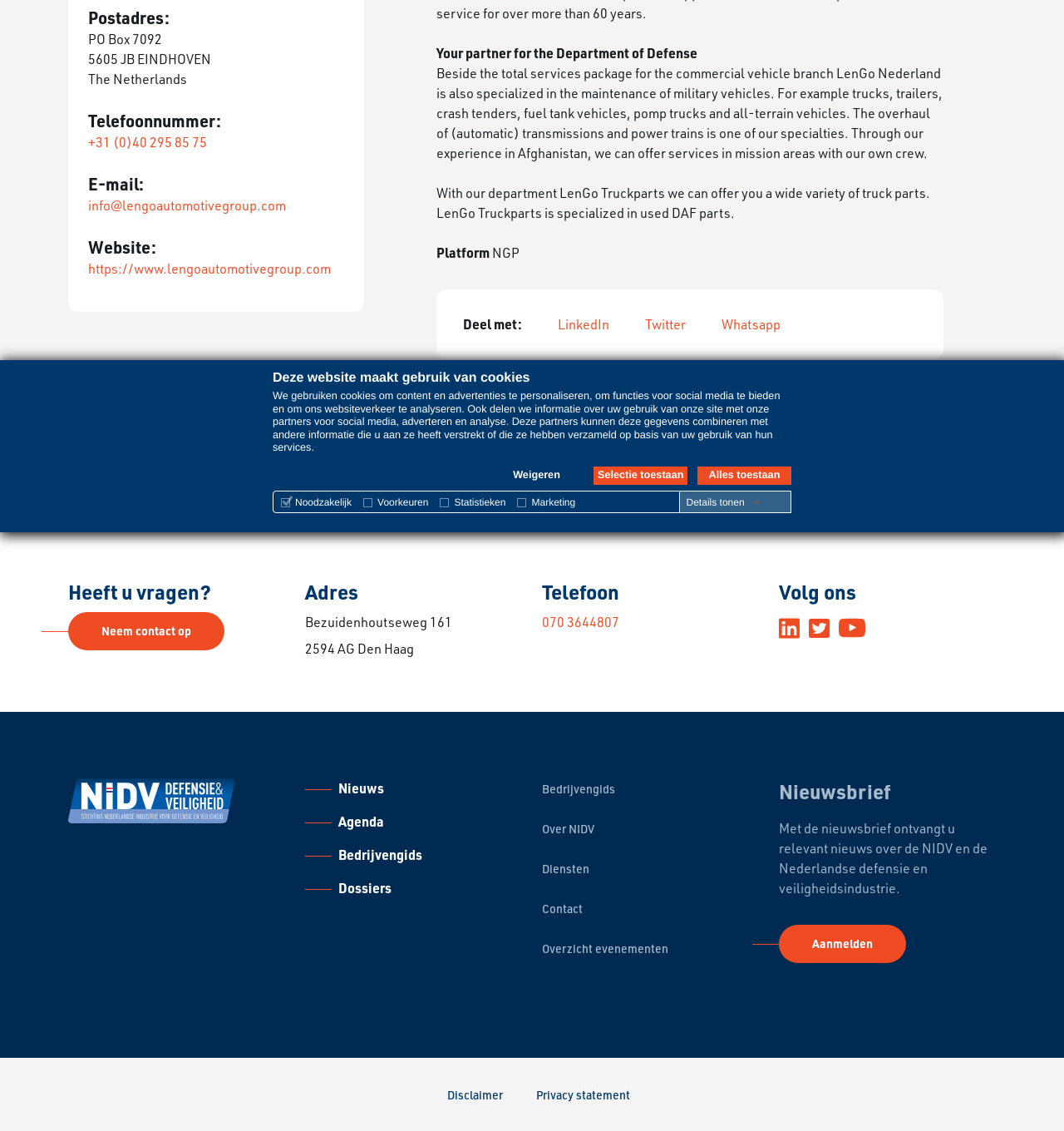Provide the bounding box coordinates for the UI element that is described by this text: "parent_node: Volg ons". The coordinates should be in the form of four float numbers between 0 and 1: [left, top, right, bottom].

[0.76, 0.571, 0.78, 0.593]